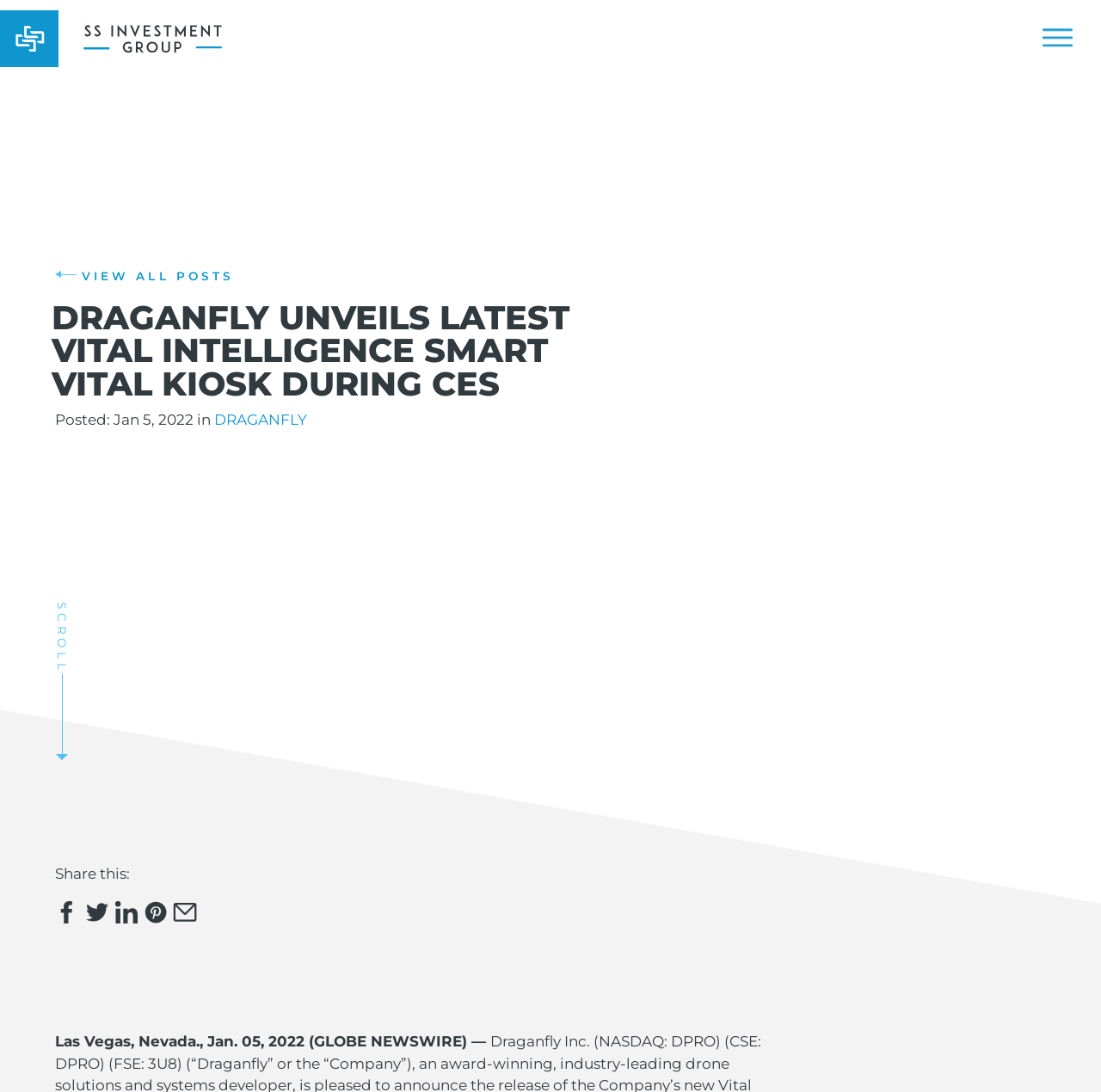Can you extract the headline from the webpage for me?

DRAGANFLY UNVEILS LATEST VITAL INTELLIGENCE SMART VITAL KIOSK DURING CES